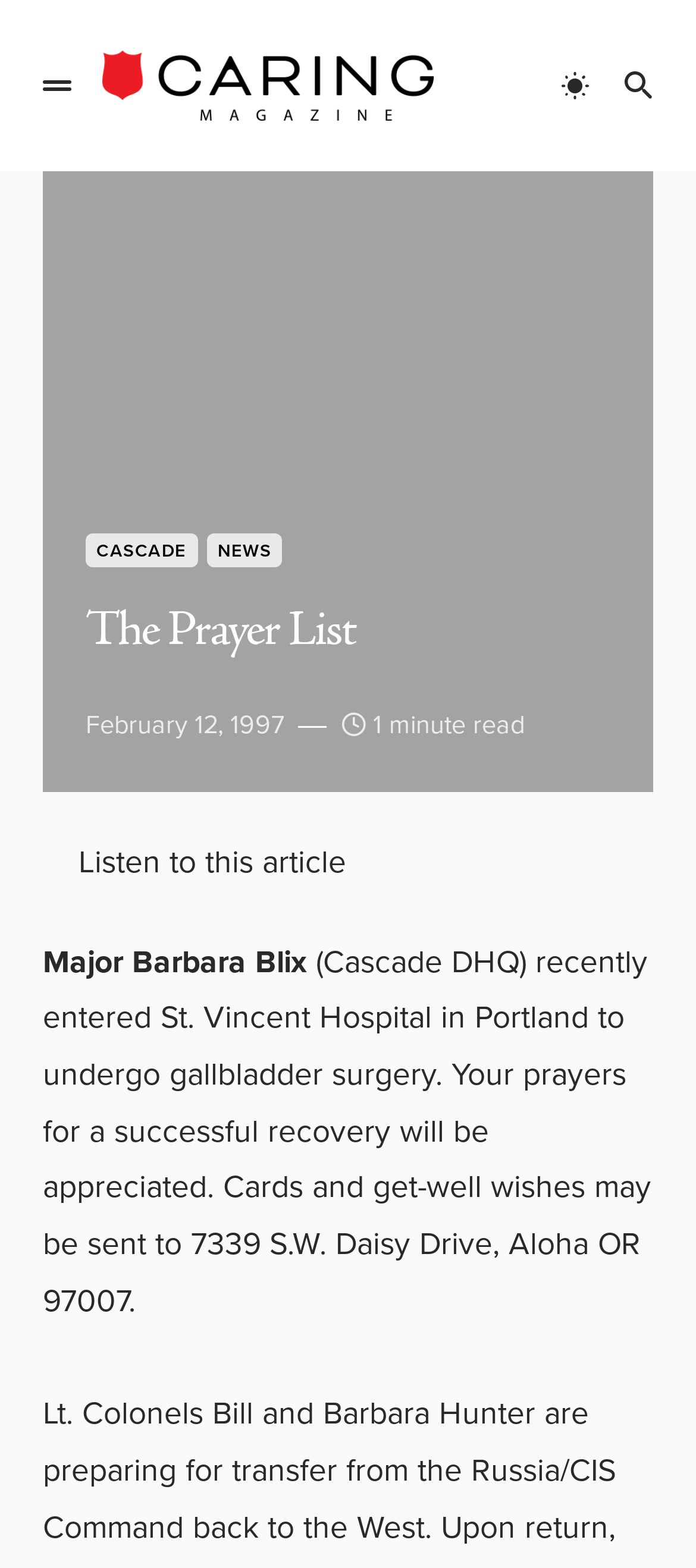What is the principal heading displayed on the webpage?

The Prayer List